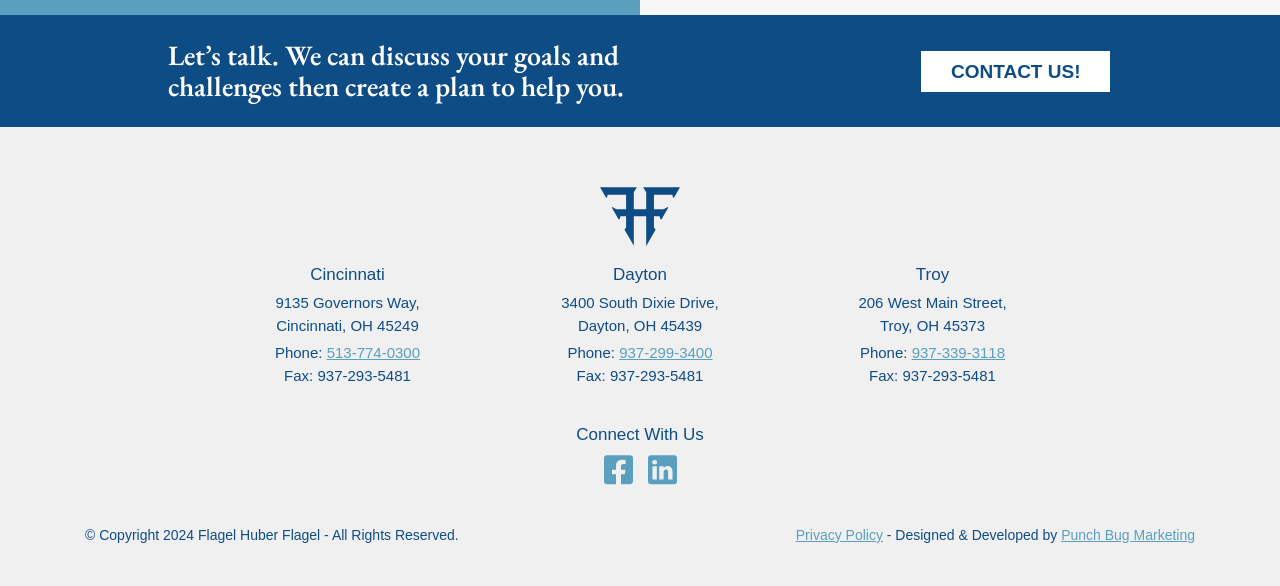Respond with a single word or phrase to the following question:
What is the copyright year of the webpage?

2024